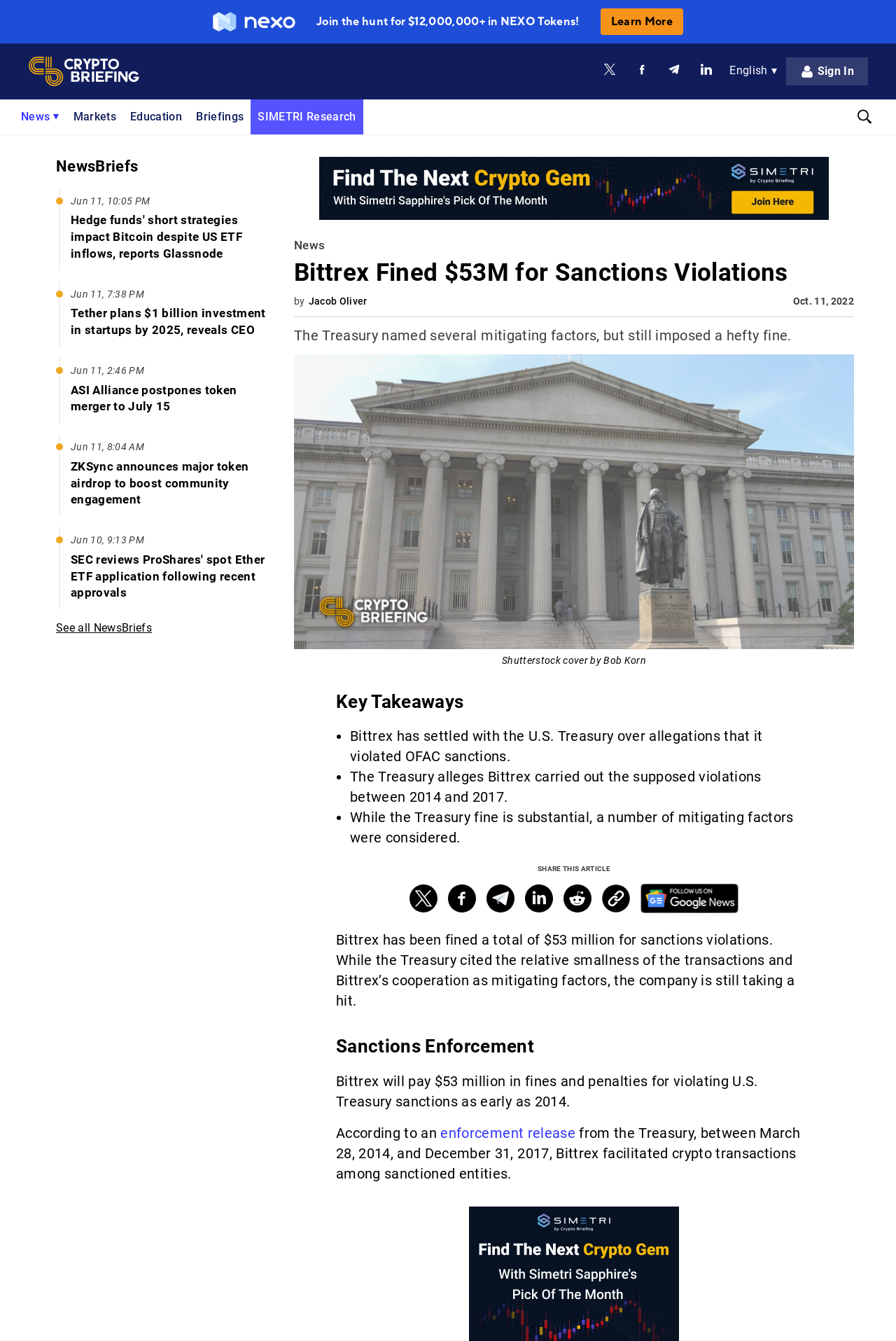Locate the bounding box coordinates of the element that should be clicked to fulfill the instruction: "See all NewsBriefs".

[0.062, 0.461, 0.176, 0.475]